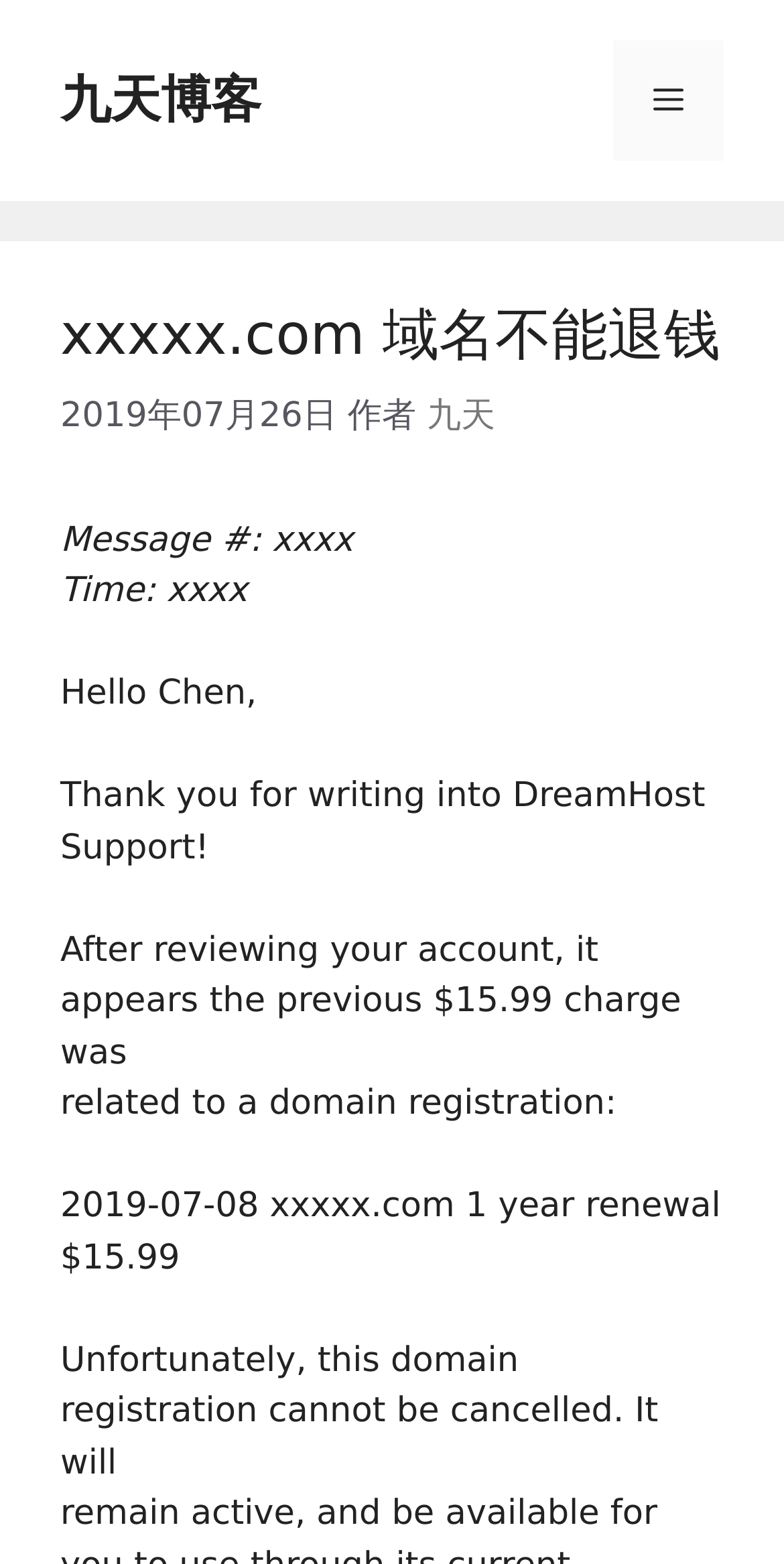Create a detailed narrative describing the layout and content of the webpage.

The webpage appears to be a blog post or an article from "九天博客" (Jiutian Blog). At the top, there is a banner with a link to the blog's homepage. Next to the banner, there is a navigation menu that can be toggled by a button labeled "菜单" (Menu).

Below the navigation menu, there is a header section that contains the title of the article "xxxxx.com 域名不能退钱" (xxxxx.com Domain Name Cannot Be Refunded) and a time stamp "2019年07月26日" (July 26, 2019). The author of the article is "九天" (Jiutian).

The main content of the article is a message from DreamHost Support, which includes a greeting to Chen, an explanation of a $15.99 charge related to a domain registration, and a statement that the domain registration cannot be cancelled. The message is divided into several paragraphs, with each paragraph containing a few lines of text.

There are no images on the page. The layout is simple, with a clear hierarchy of elements and a focus on the text content.